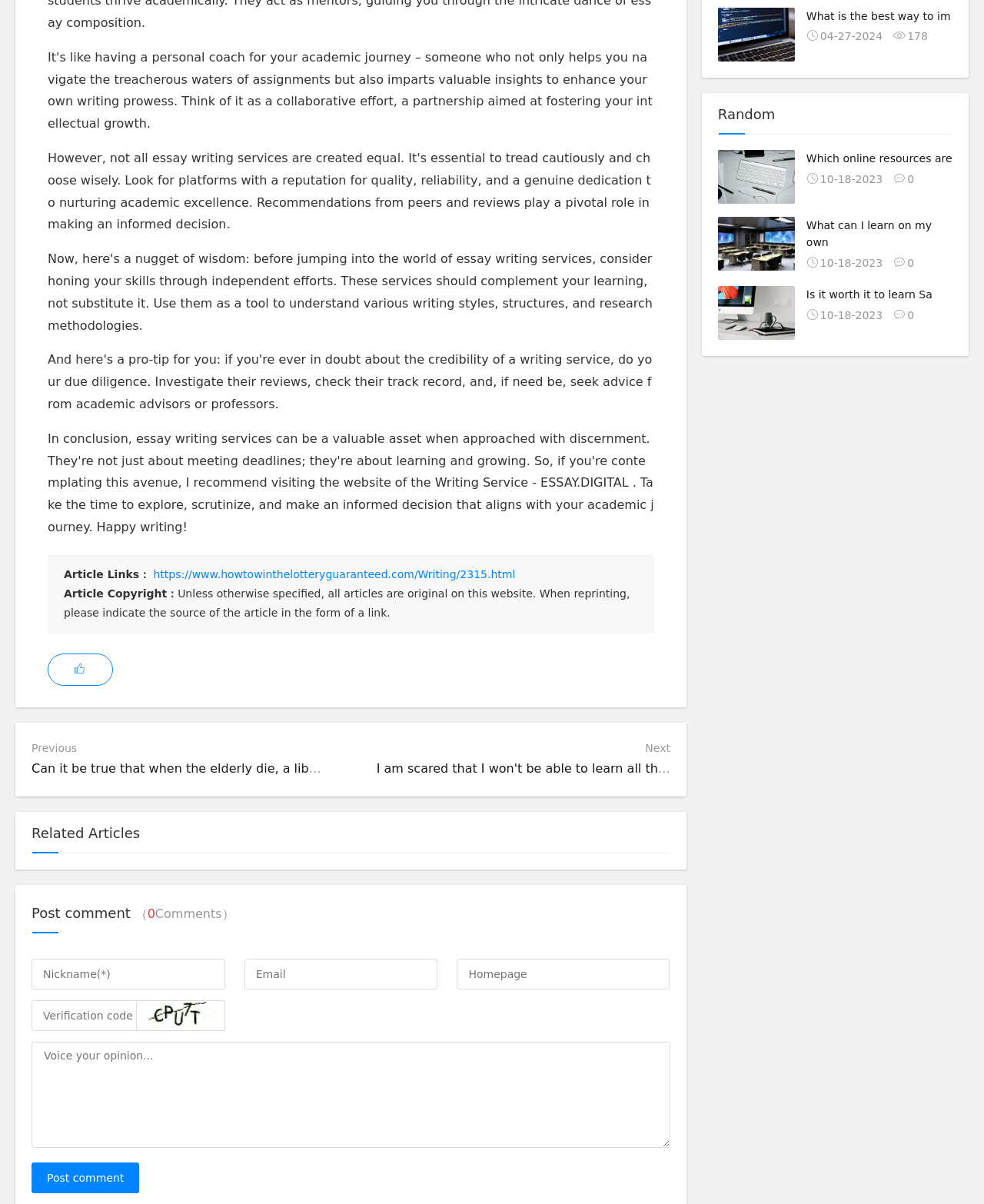Determine the bounding box coordinates of the UI element that matches the following description: "name="inpName" placeholder="Nickname(*)"". The coordinates should be four float numbers between 0 and 1 in the format [left, top, right, bottom].

[0.032, 0.797, 0.229, 0.822]